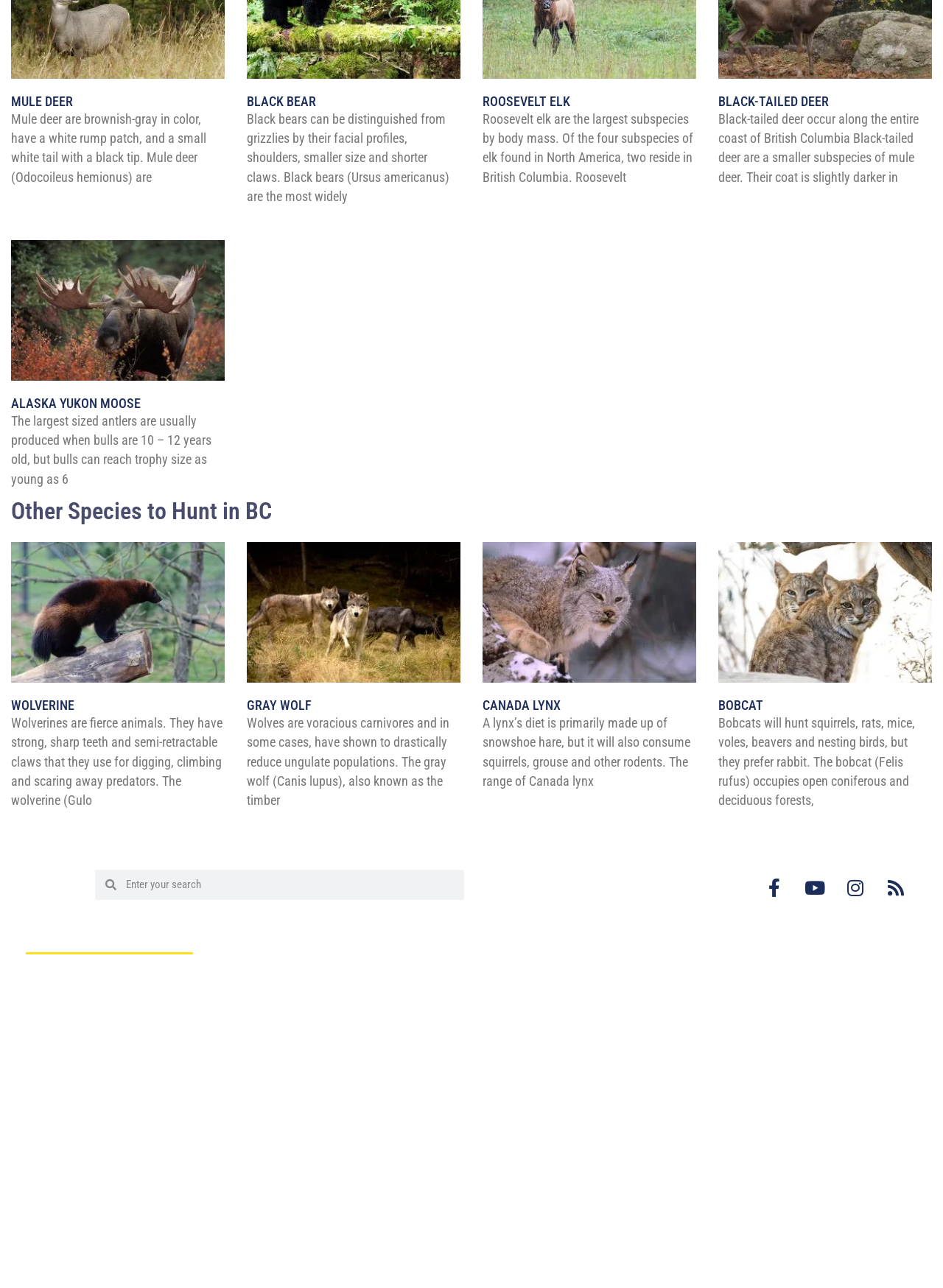Answer the question briefly using a single word or phrase: 
What is the name of the magazine mentioned?

Mountain Hunter